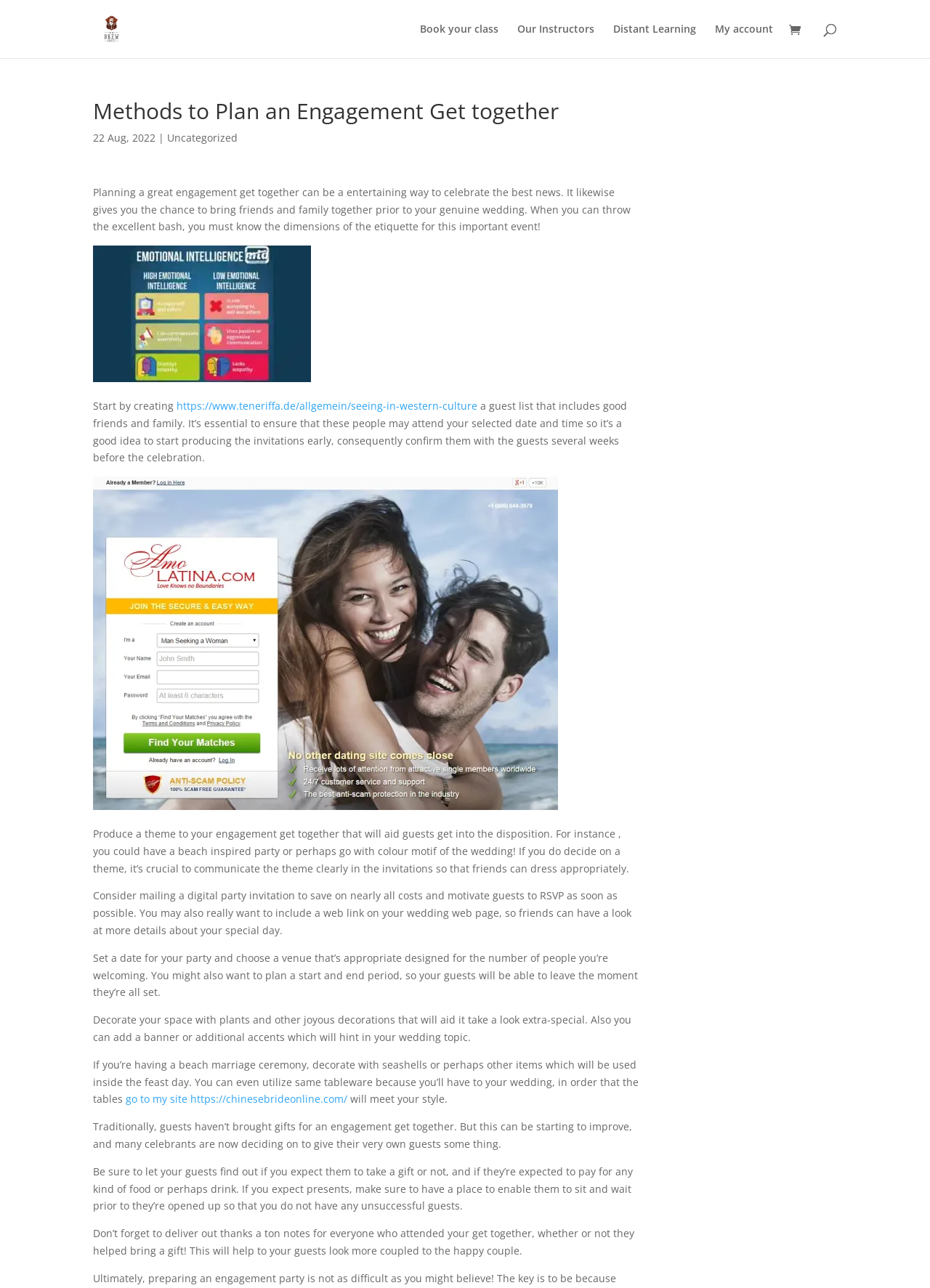Is it traditional for guests to bring gifts to an engagement party? Using the information from the screenshot, answer with a single word or phrase.

No